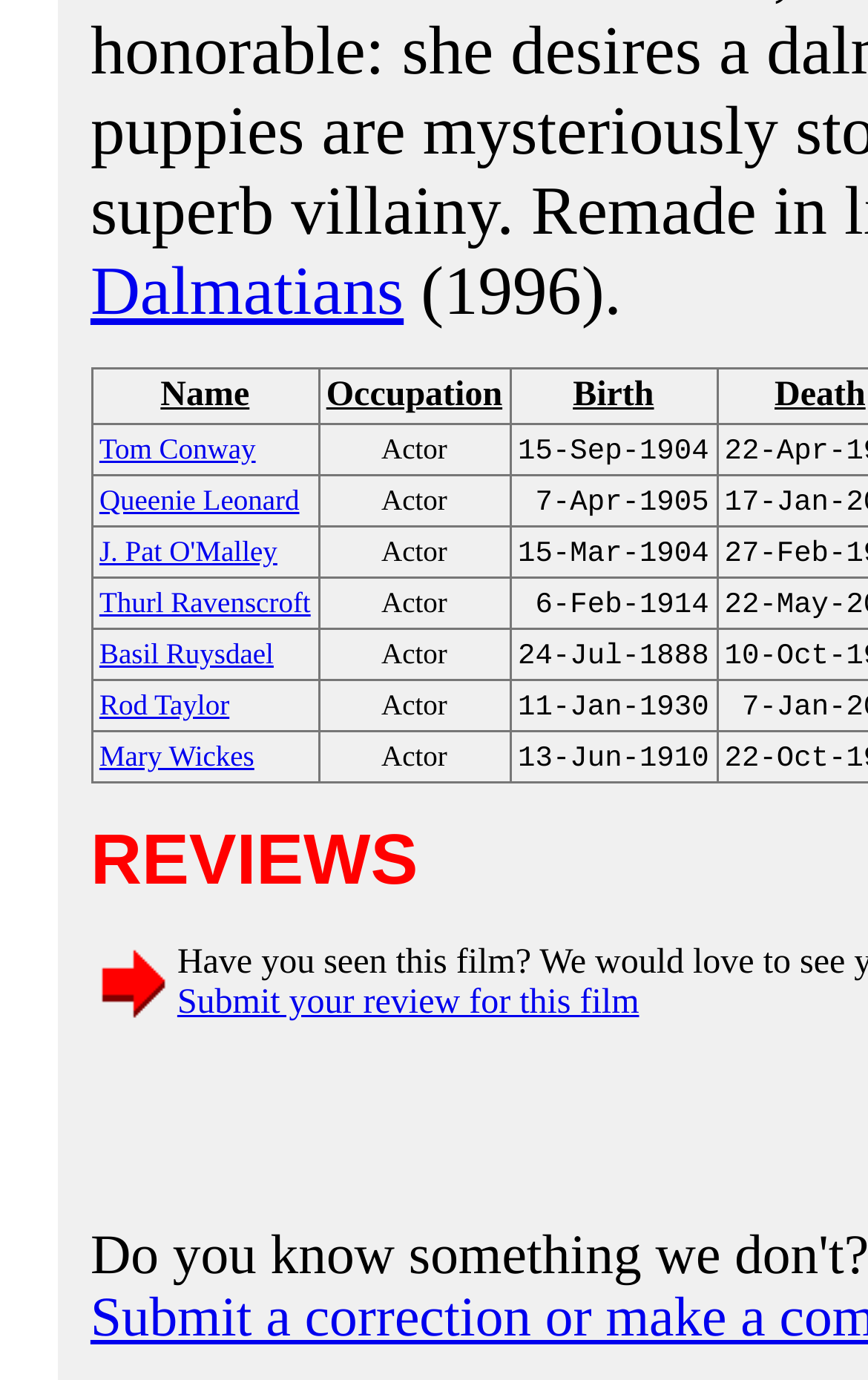Select the bounding box coordinates of the element I need to click to carry out the following instruction: "Click on the link to view Tom Conway's profile".

[0.114, 0.311, 0.295, 0.339]